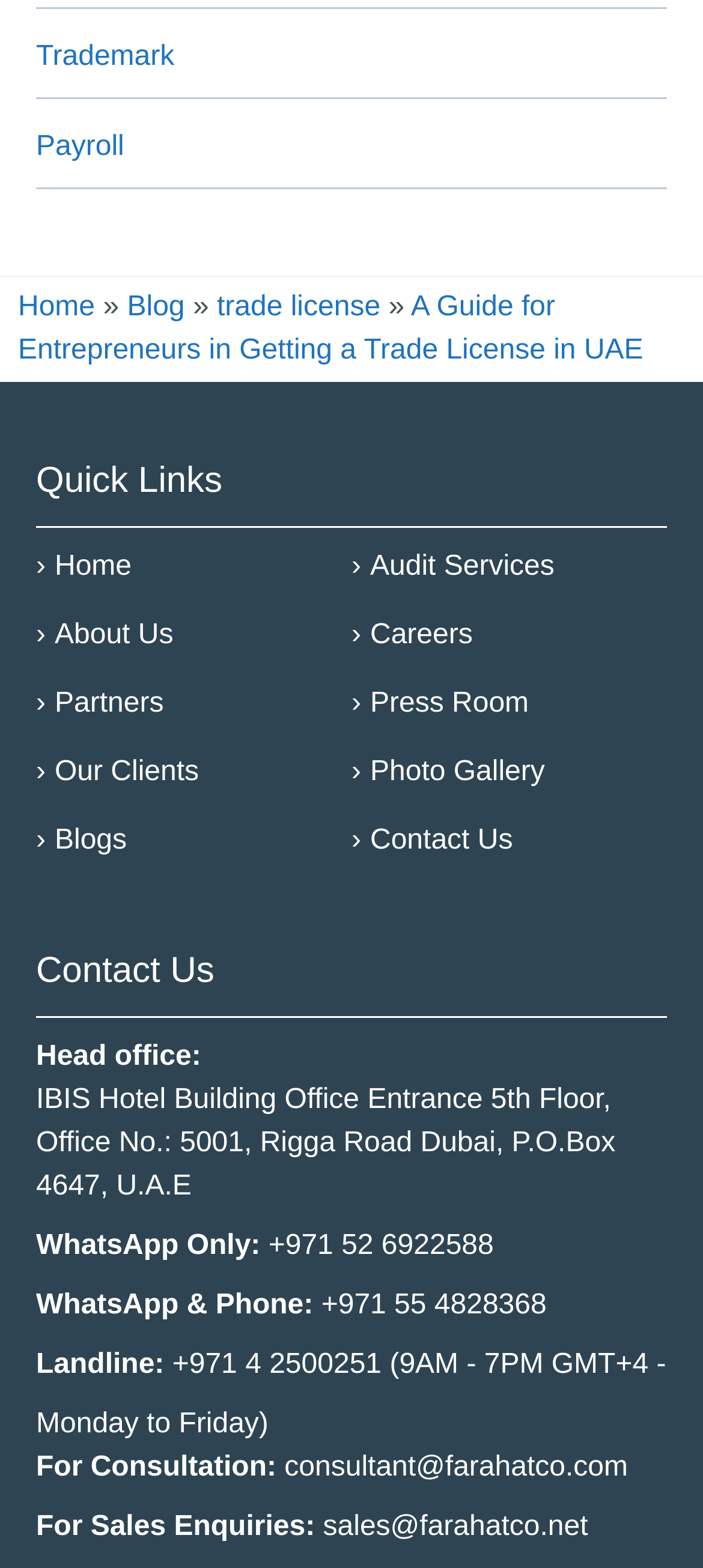Utilize the details in the image to thoroughly answer the following question: What is the name of the company?

The company name can be inferred from the contact information section, where the email addresses 'consultant@farahatco.com' and 'sales@farahatco.net' are mentioned, indicating that the company name is Farahatco.